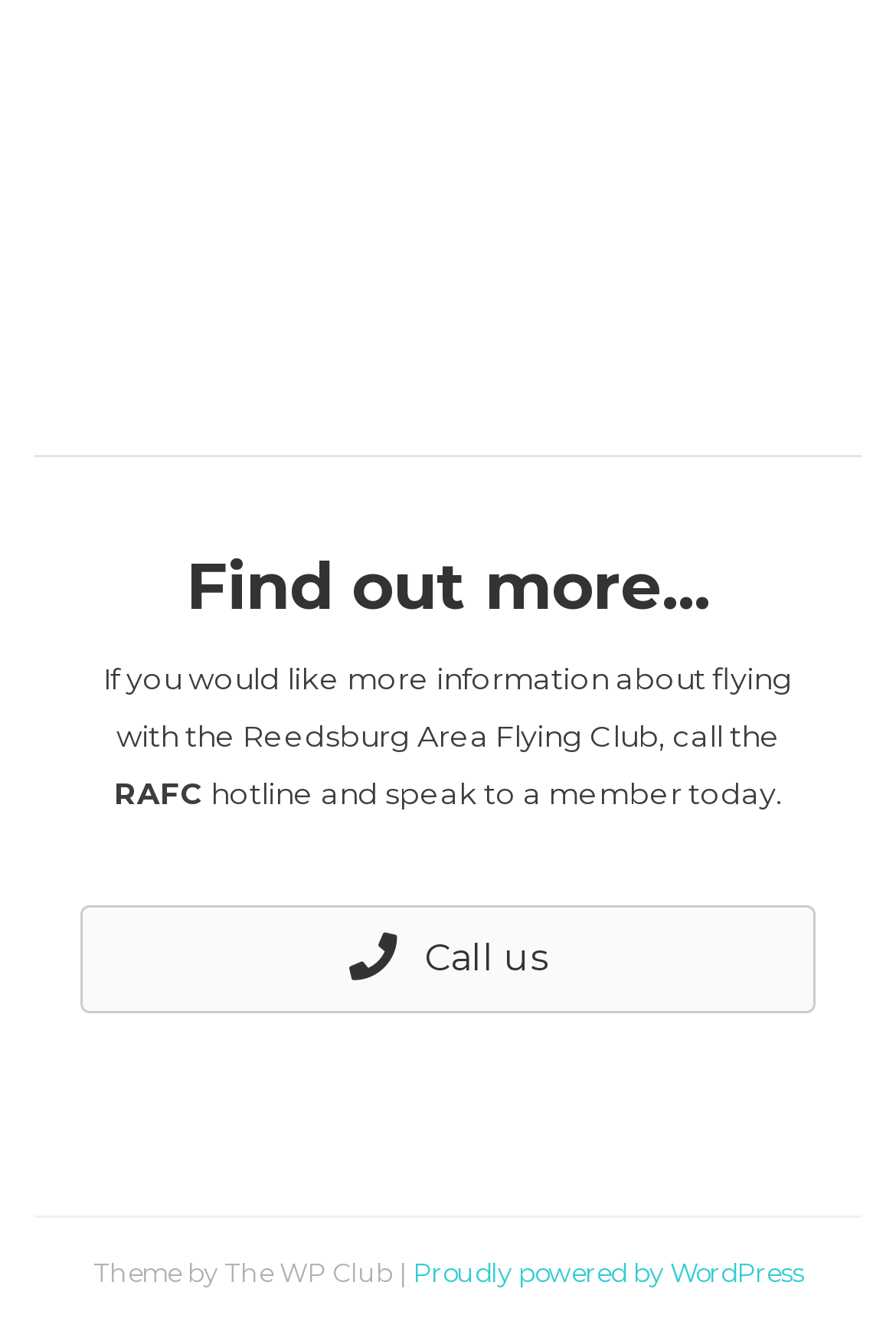Respond to the following query with just one word or a short phrase: 
What is the phone call instruction?

Call the hotline